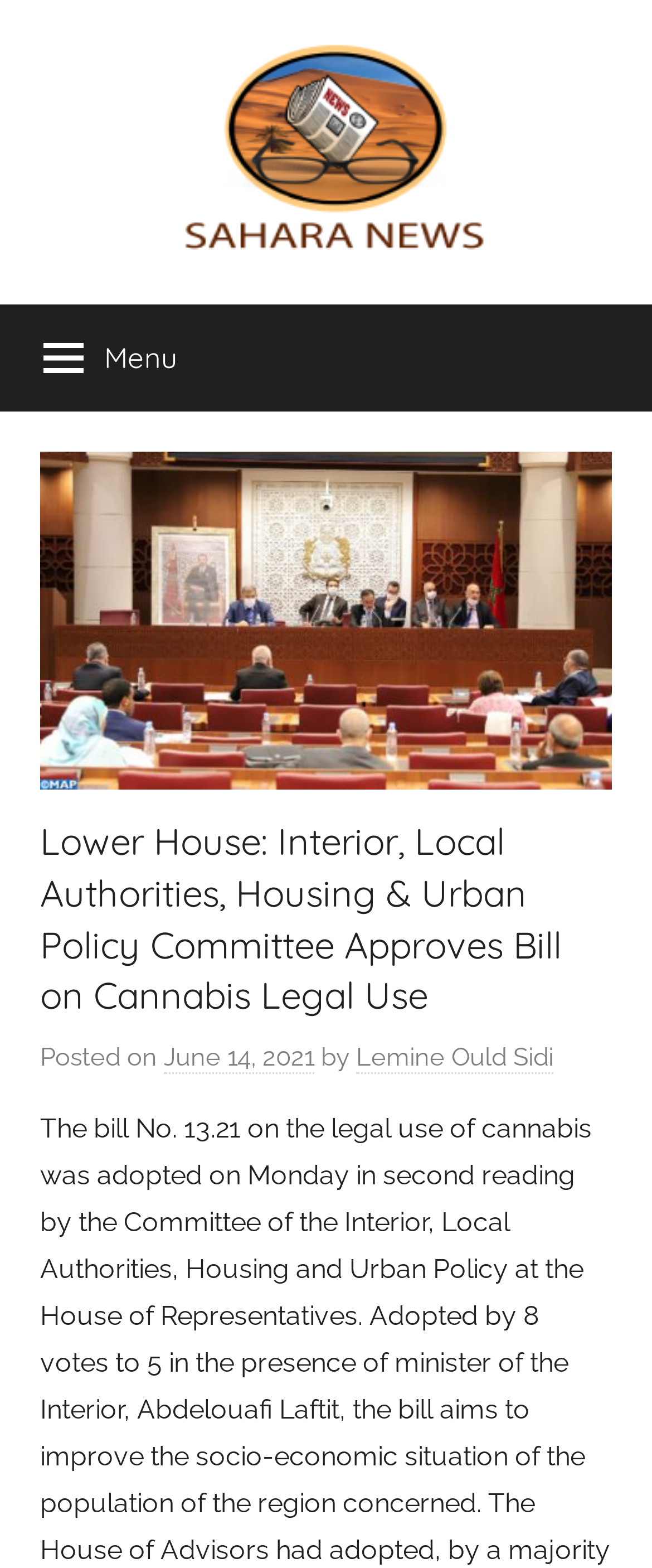Who is the author of the article? Using the information from the screenshot, answer with a single word or phrase.

Lemine Ould Sidi